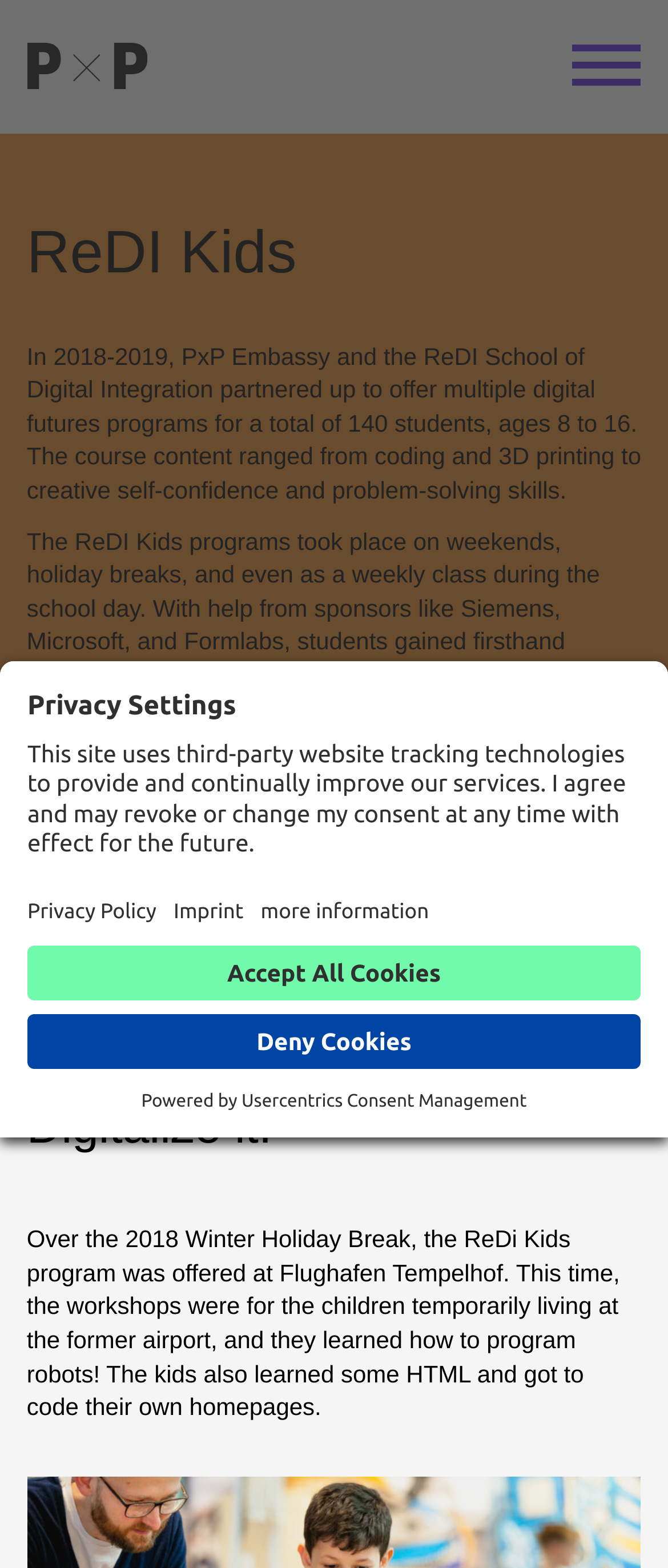Based on the image, please respond to the question with as much detail as possible:
What is the age range of the students?

The age range of the students is mentioned in the text 'In 2018-2019, PxP Embassy and the ReDI School of Digital Integration partnered up to offer multiple digital futures programs for a total of 140 students, ages 8 to 16.' on the webpage.